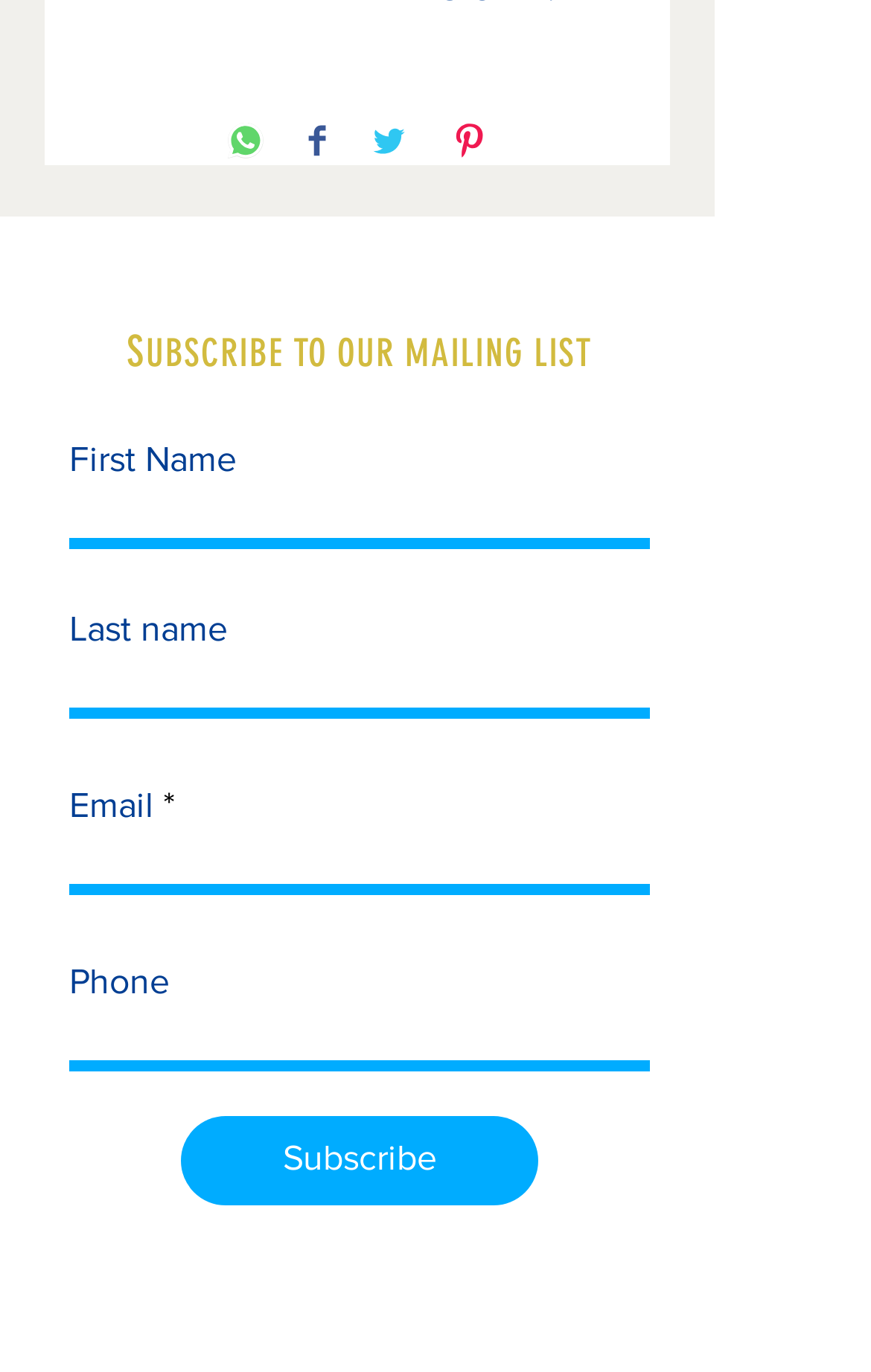Provide the bounding box for the UI element matching this description: "name="last-name"".

[0.079, 0.471, 0.746, 0.523]